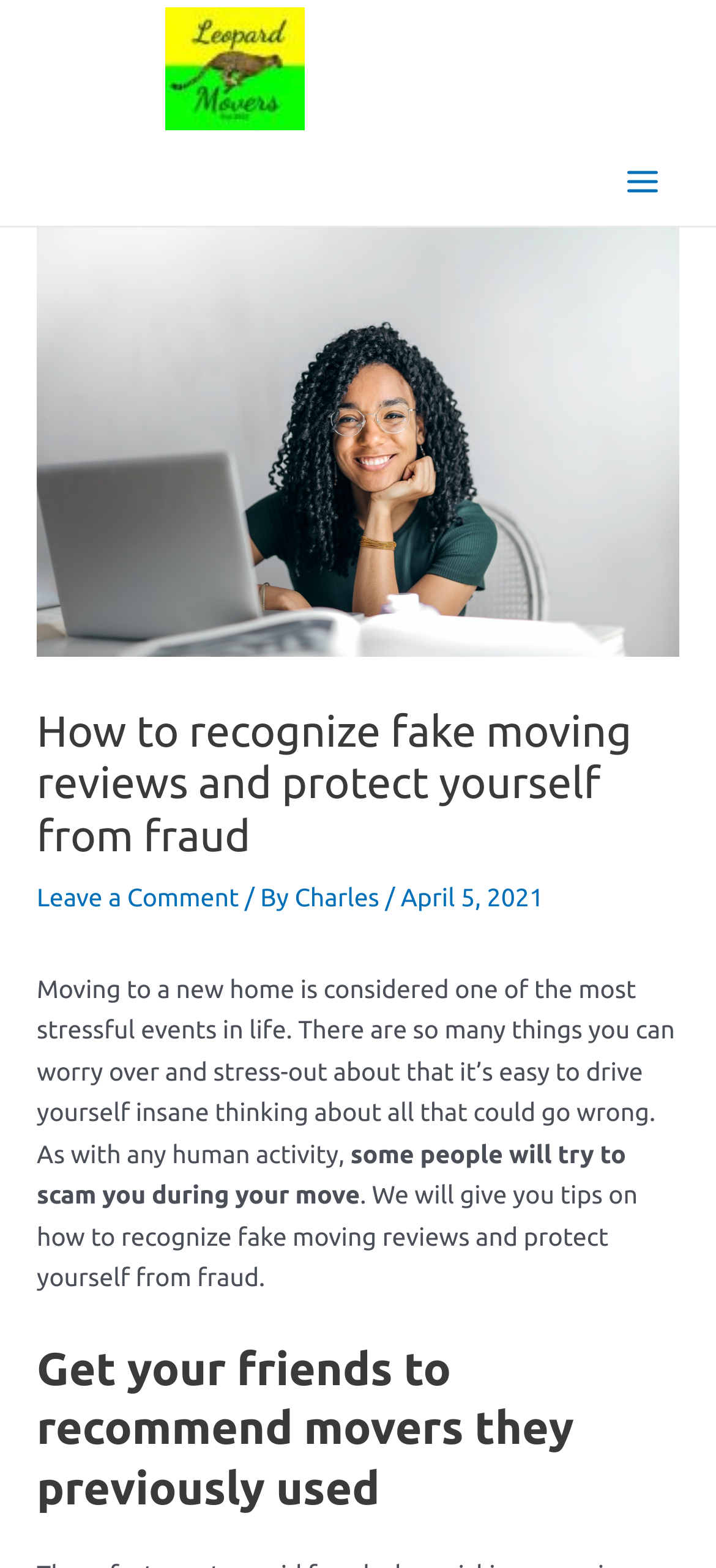What is the topic of the article?
Please provide a comprehensive answer to the question based on the webpage screenshot.

The topic of the article can be determined by reading the heading 'How to recognize fake moving reviews and protect yourself from fraud' and the introductory paragraph which discusses the stress of moving and the risk of scams.